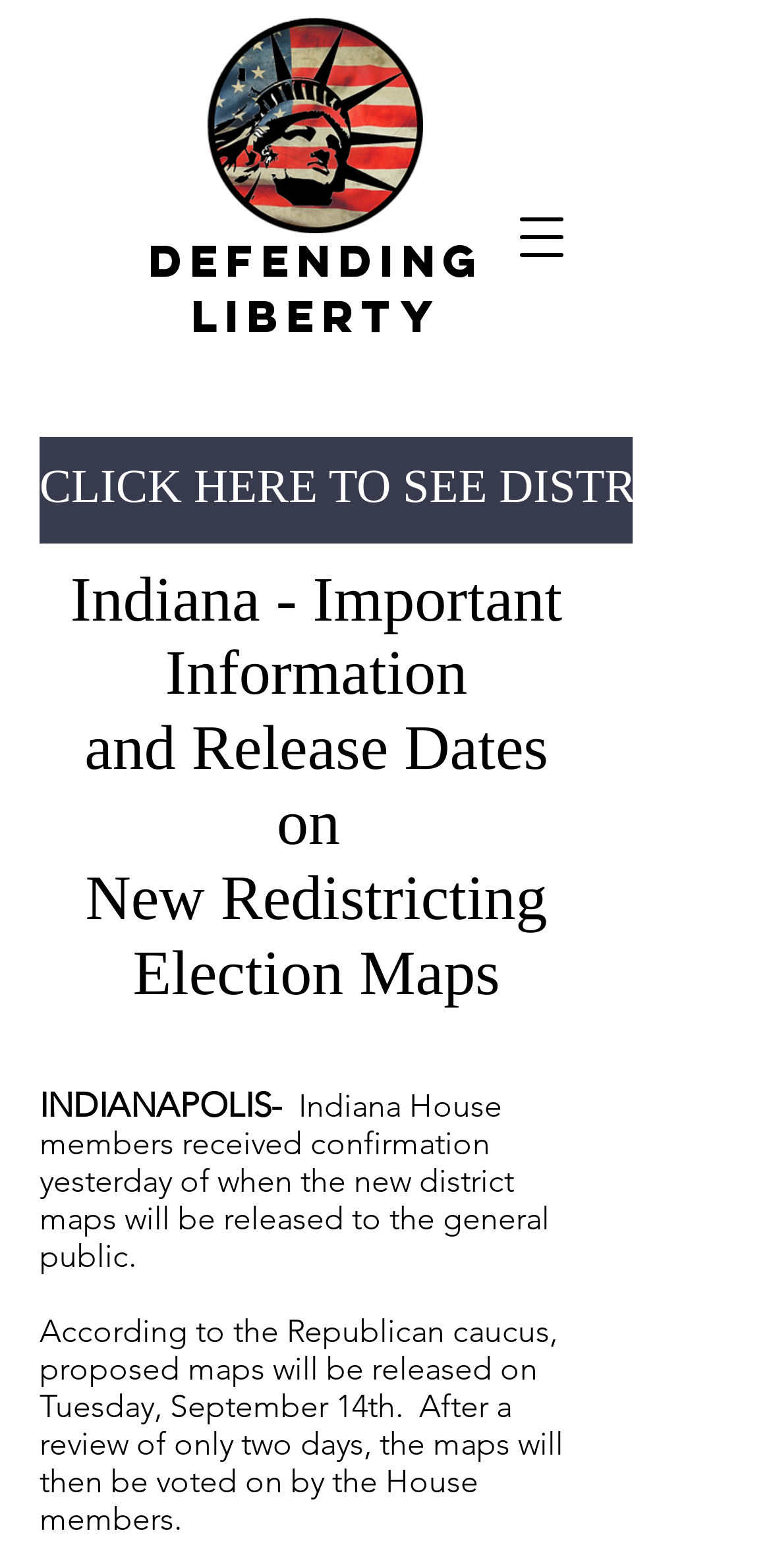What is the image on the webpage?
Your answer should be a single word or phrase derived from the screenshot.

imageedit_0_9743455721.png